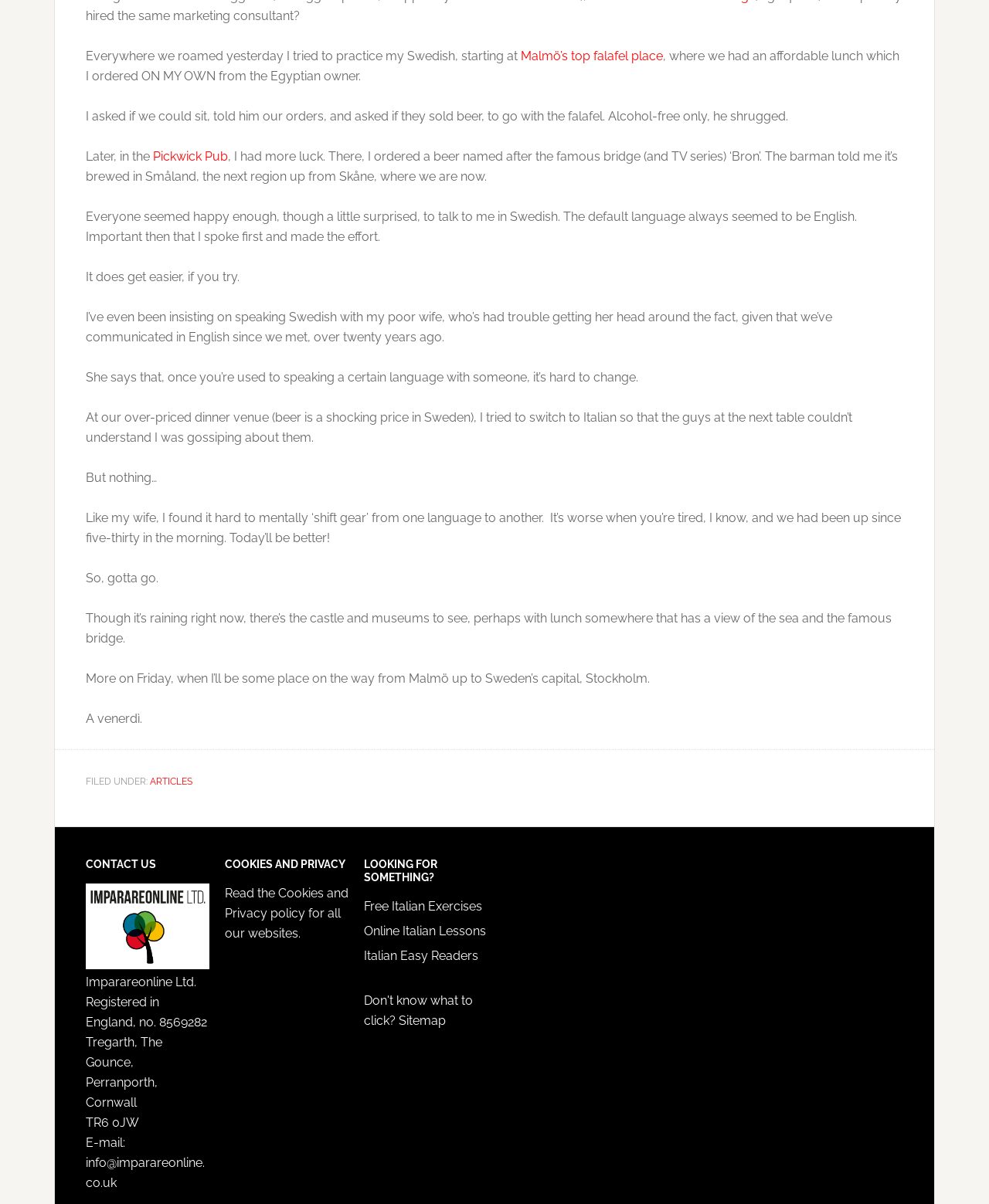Determine the bounding box coordinates of the region that needs to be clicked to achieve the task: "Explore 'Free Italian Exercises'".

[0.368, 0.746, 0.488, 0.759]